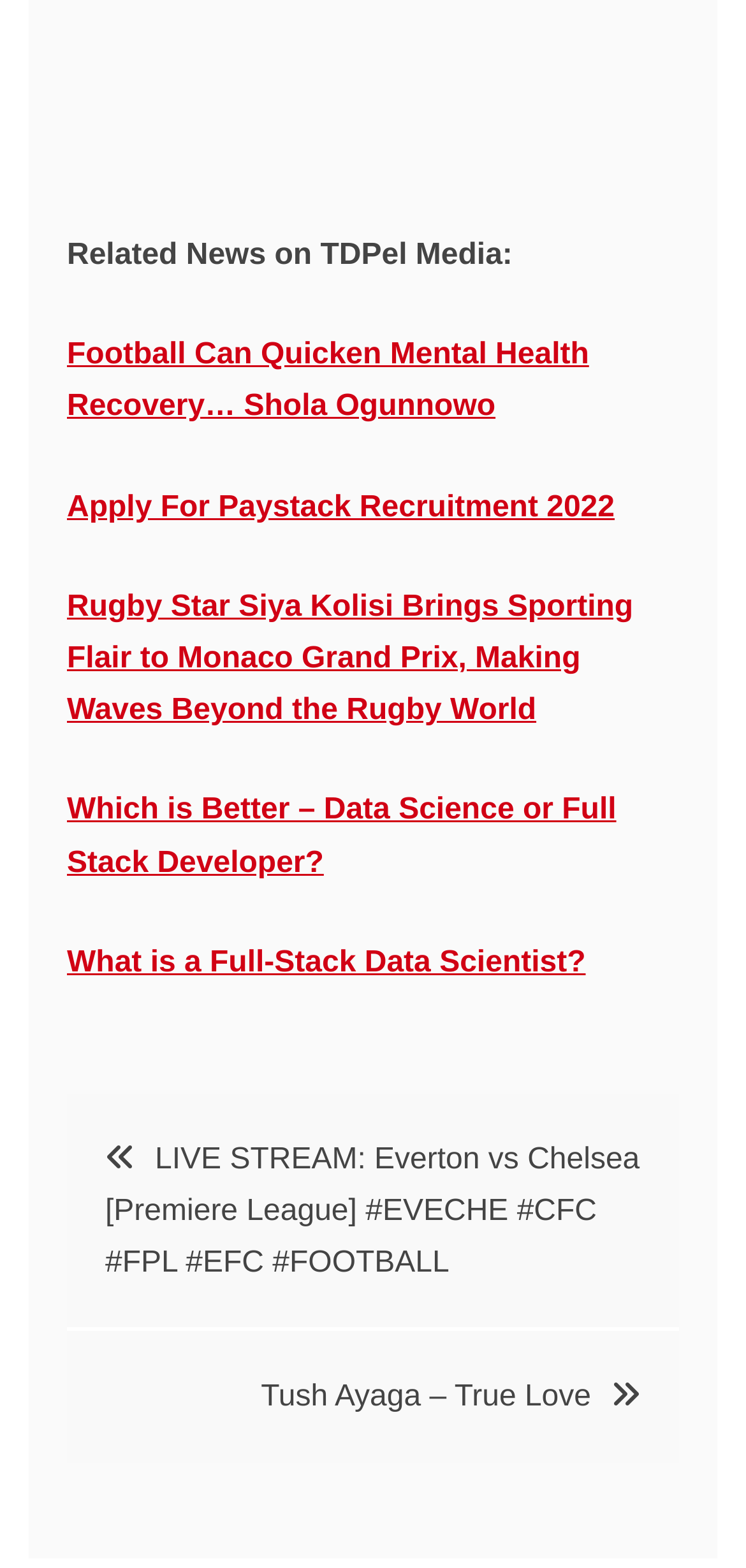How many links are listed in the post navigation section?
Analyze the screenshot and provide a detailed answer to the question.

The question can be answered by counting the number of links listed in the post navigation section, which are 2 in total.